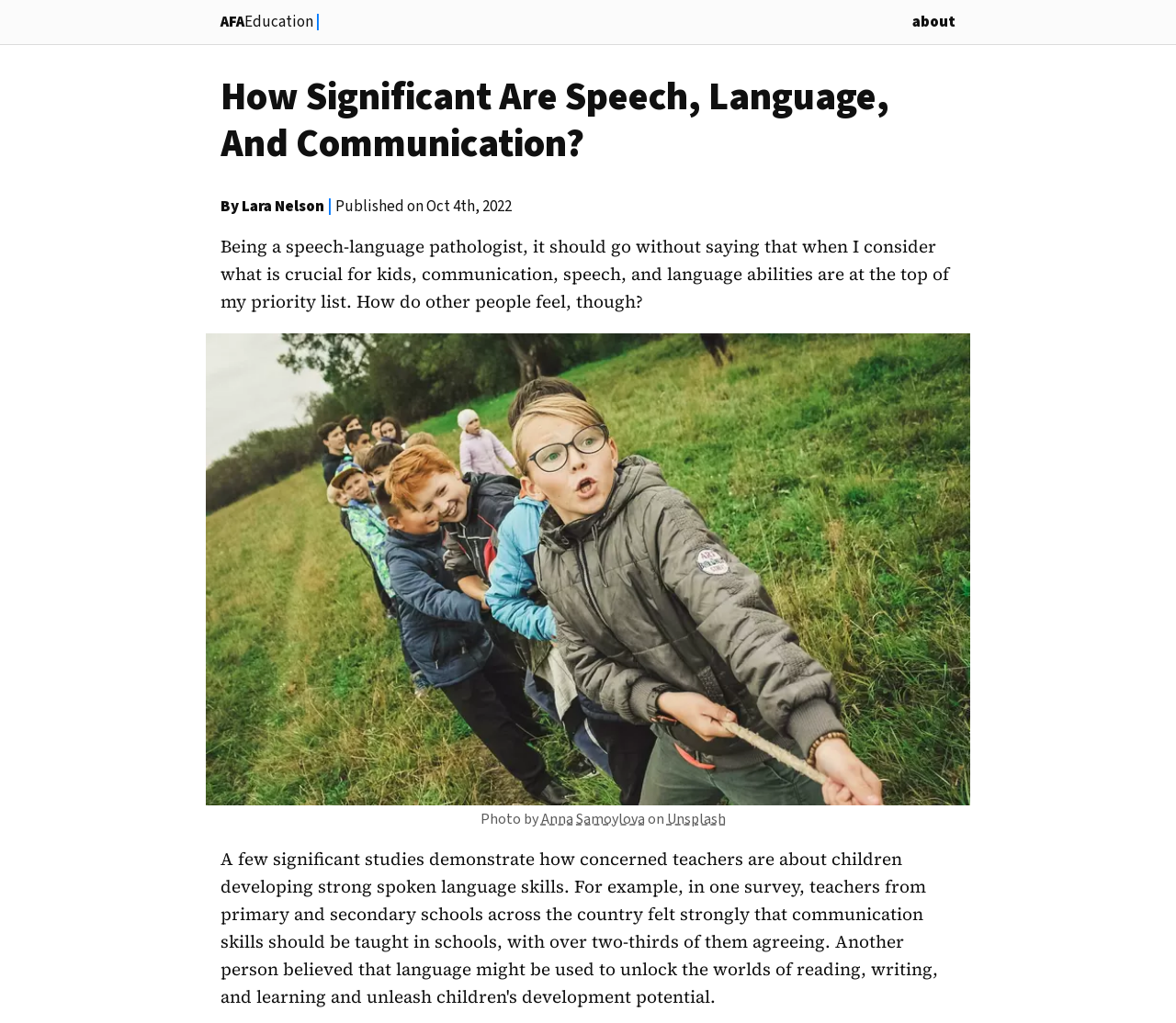Respond to the question below with a concise word or phrase:
What is the website's name?

AFA Education Blog